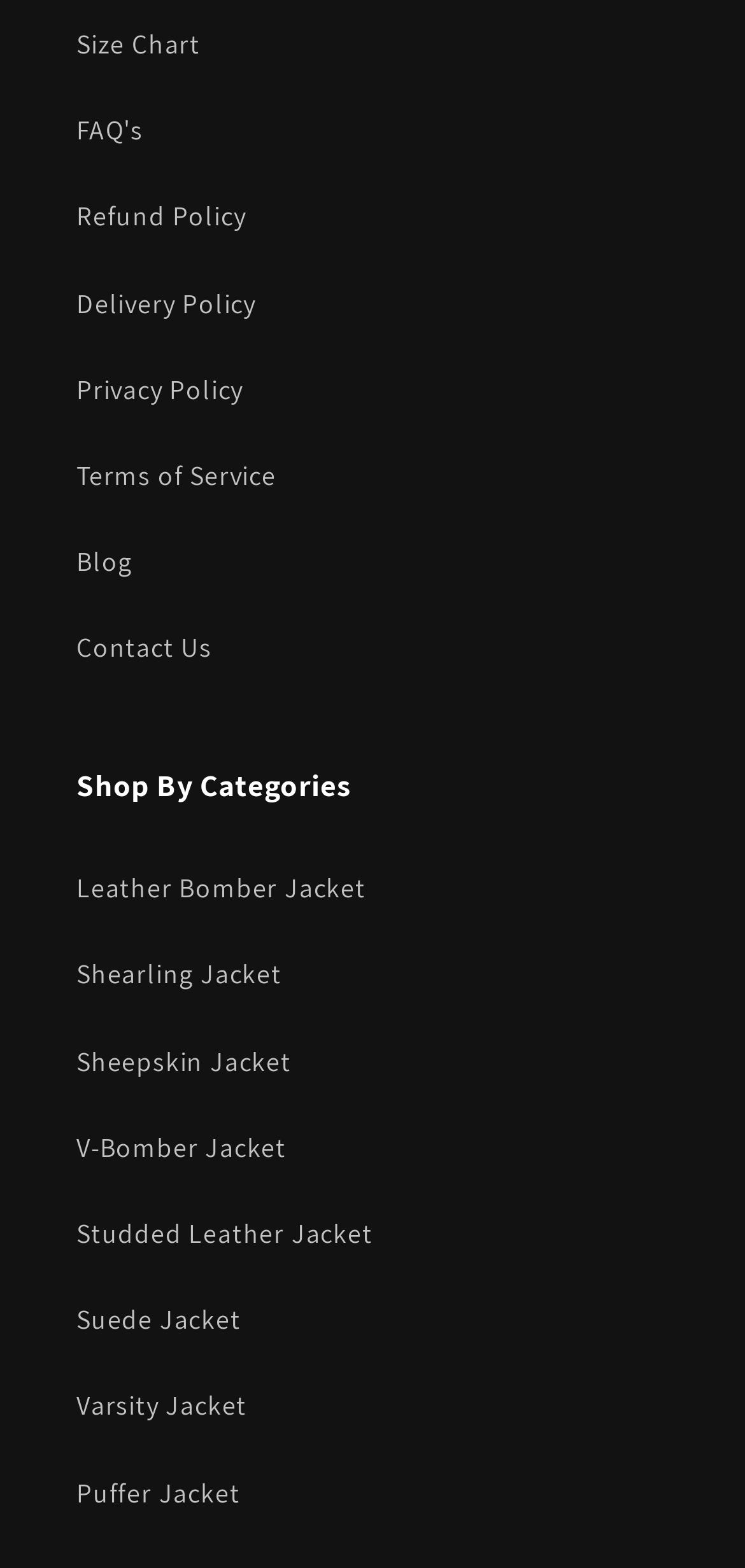Please find the bounding box for the UI component described as follows: "Sheepskin Jacket".

[0.103, 0.65, 0.897, 0.705]